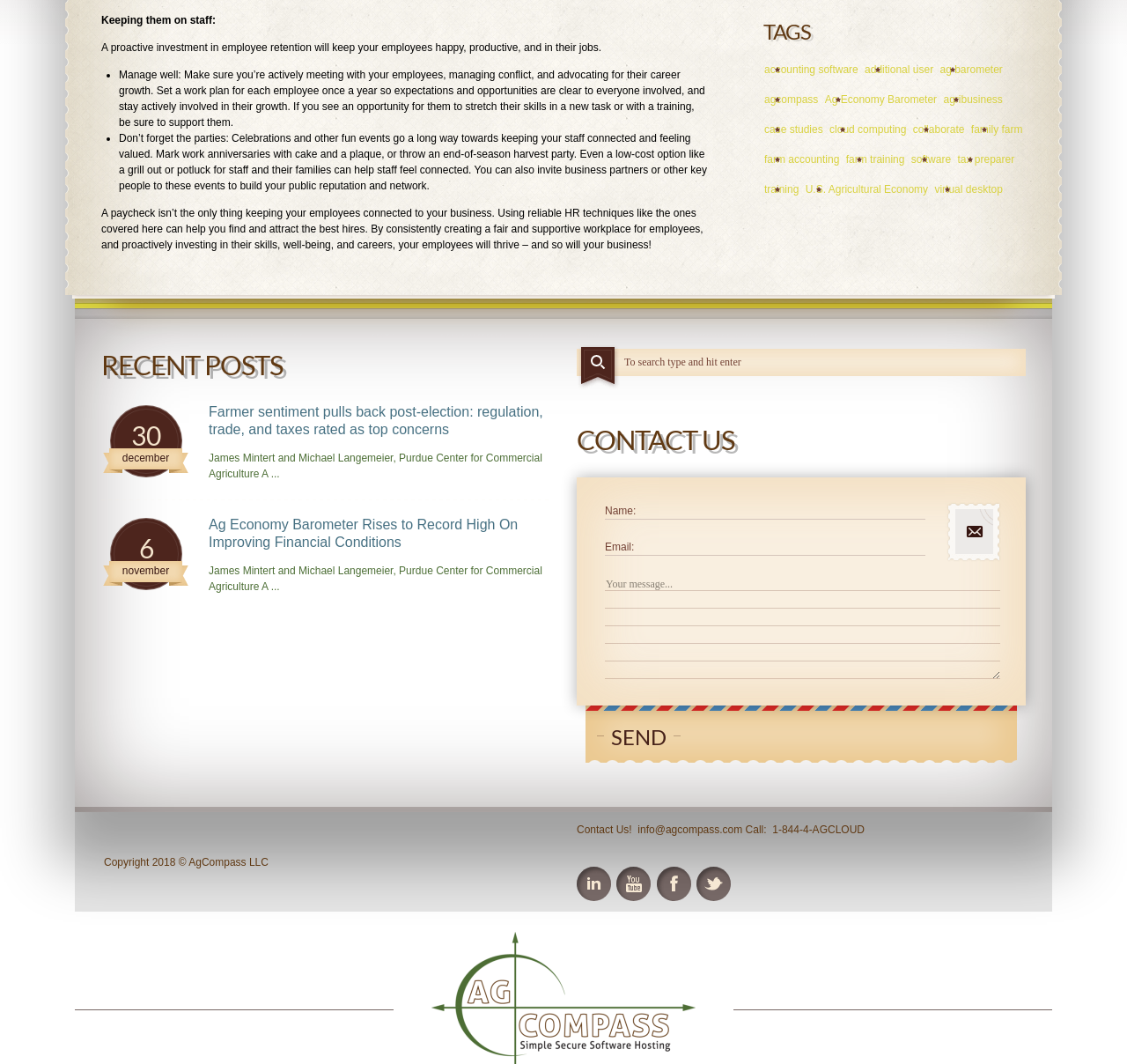Determine the bounding box coordinates for the region that must be clicked to execute the following instruction: "Search for something".

[0.512, 0.328, 0.91, 0.354]